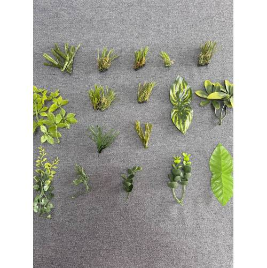Answer the question in one word or a short phrase:
What is the purpose of the artificial foliage?

Home decoration